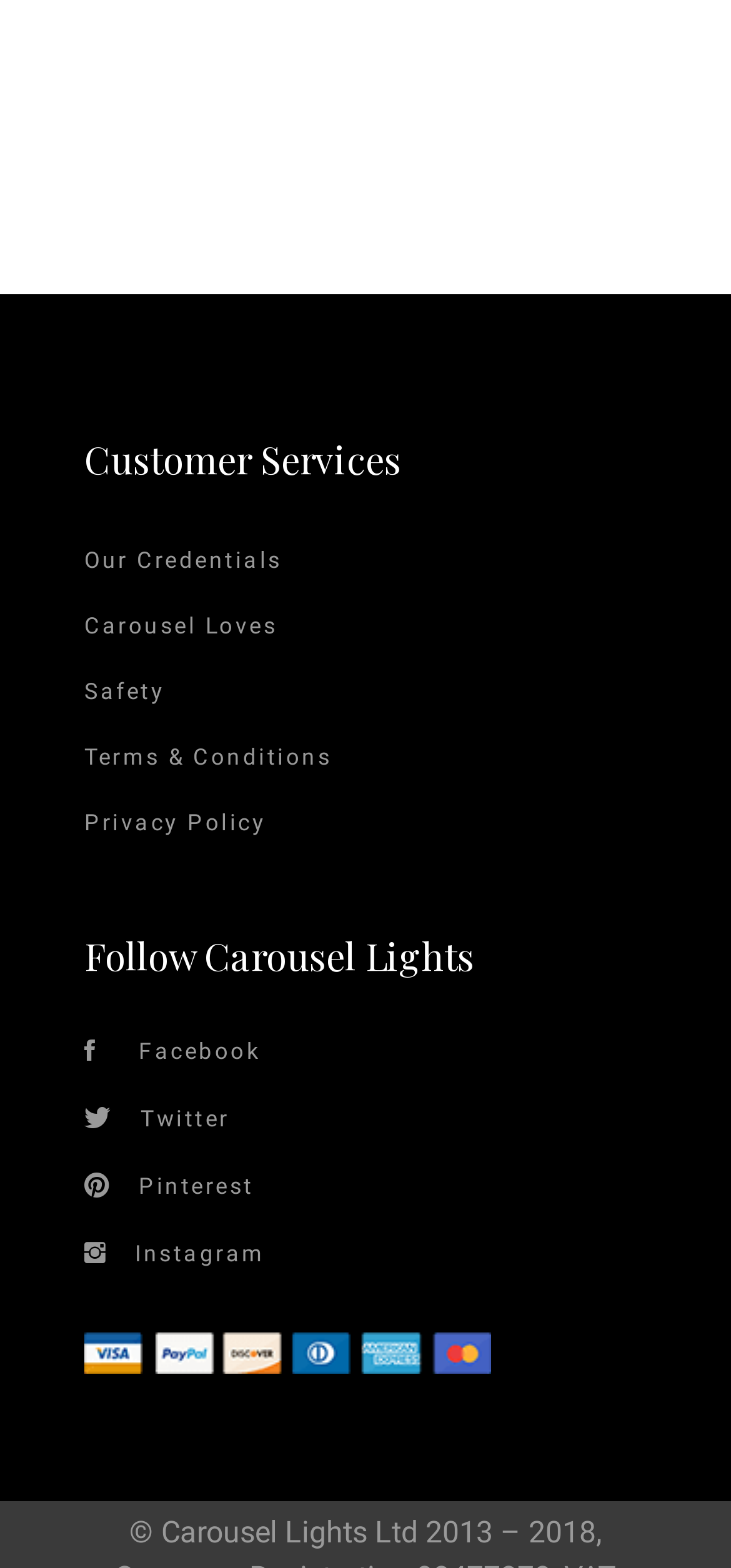What is the last link in the 'Customer Services' section?
Look at the image and answer with only one word or phrase.

Privacy Policy